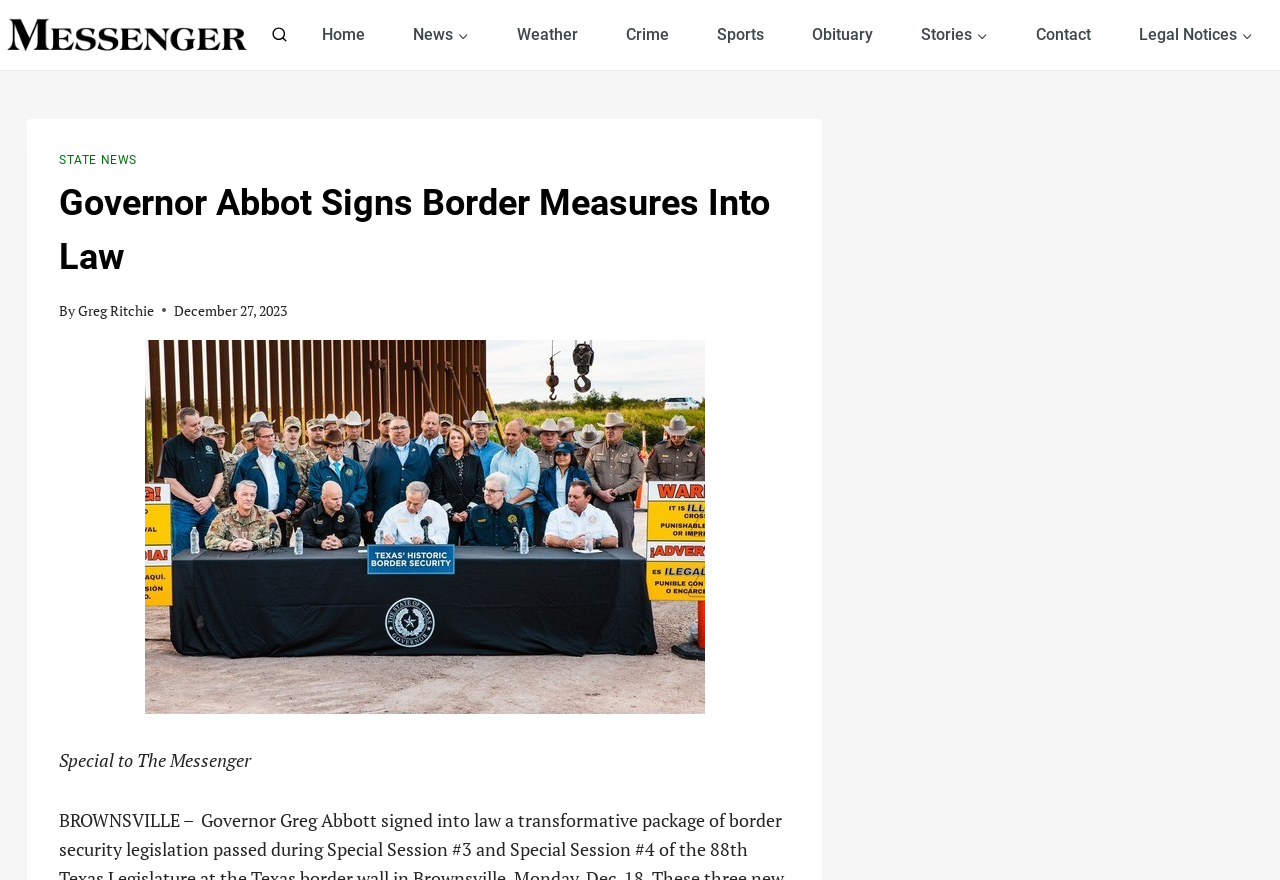Identify the bounding box coordinates for the UI element mentioned here: "Legal NoticesExpand". Provide the coordinates as four float values between 0 and 1, i.e., [left, top, right, bottom].

[0.871, 0.02, 0.998, 0.06]